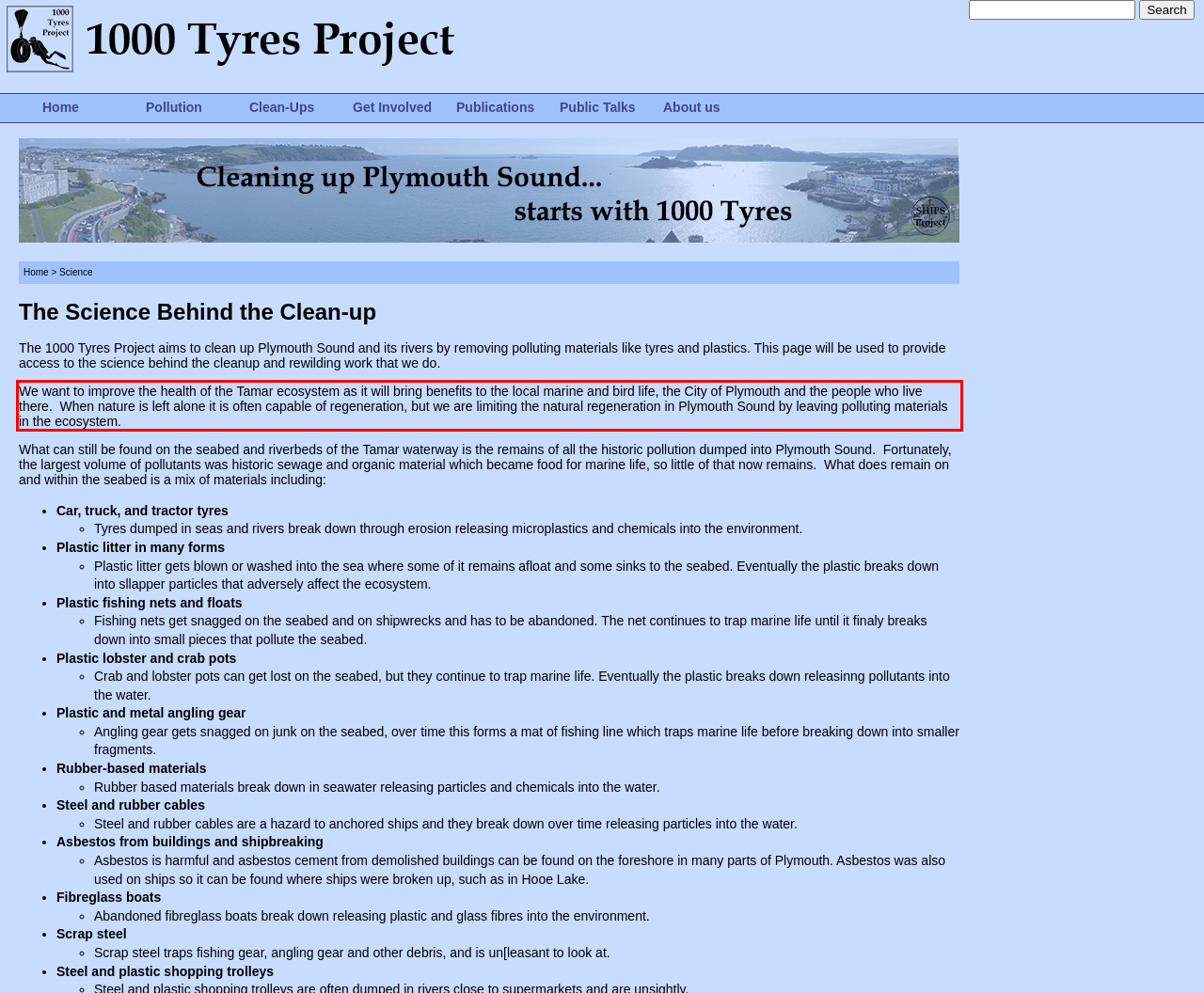Please analyze the screenshot of a webpage and extract the text content within the red bounding box using OCR.

We want to improve the health of the Tamar ecosystem as it will bring benefits to the local marine and bird life, the City of Plymouth and the people who live there. When nature is left alone it is often capable of regeneration, but we are limiting the natural regeneration in Plymouth Sound by leaving polluting materials in the ecosystem.